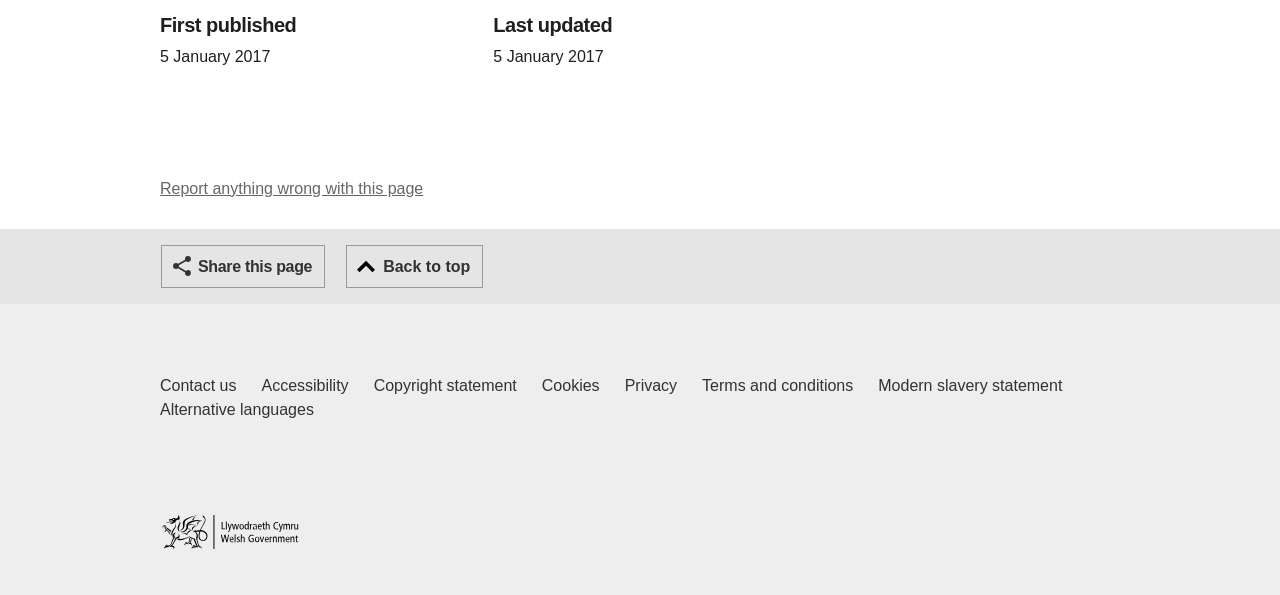Locate the bounding box of the user interface element based on this description: "Copyright statement".

[0.292, 0.629, 0.404, 0.669]